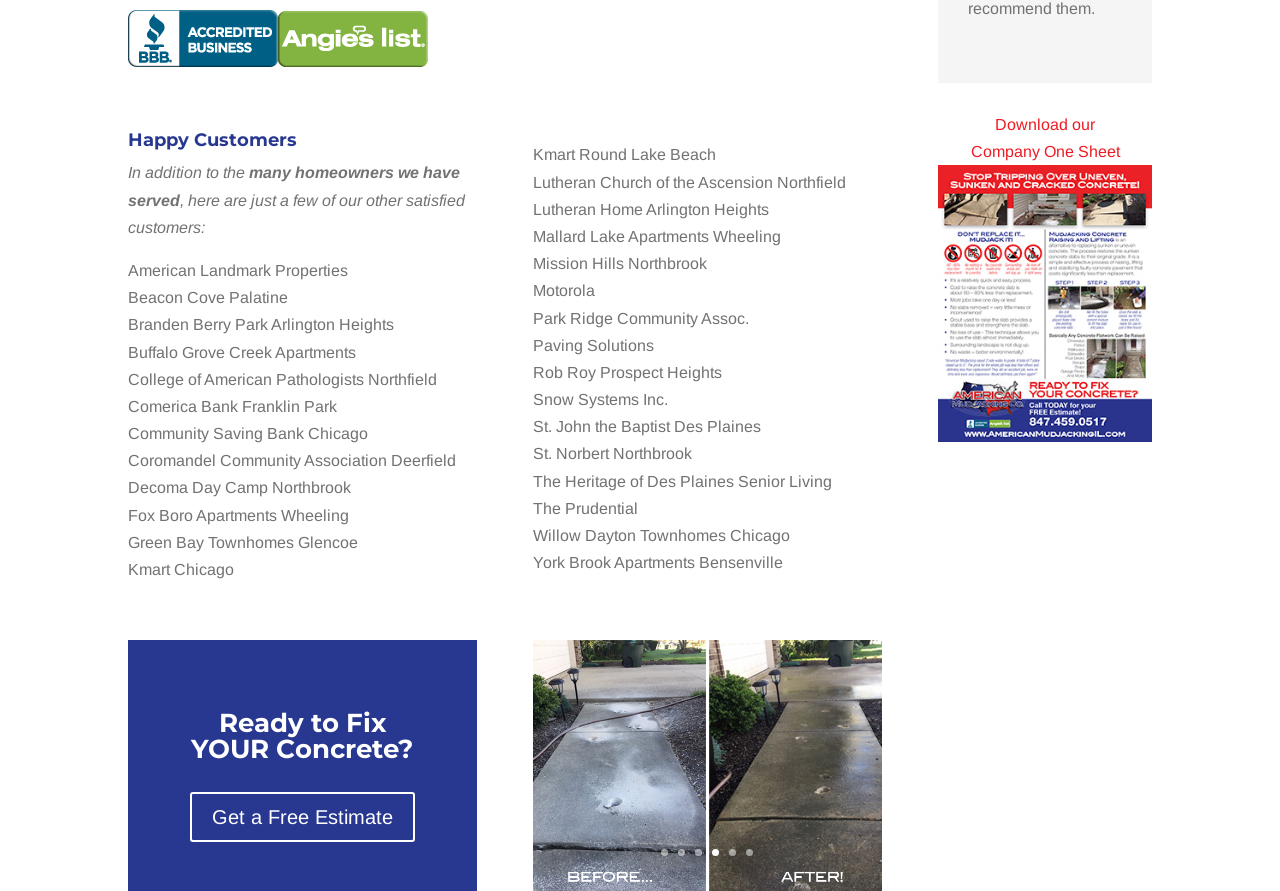How many links are there in the bottom-right corner?
Using the screenshot, give a one-word or short phrase answer.

6